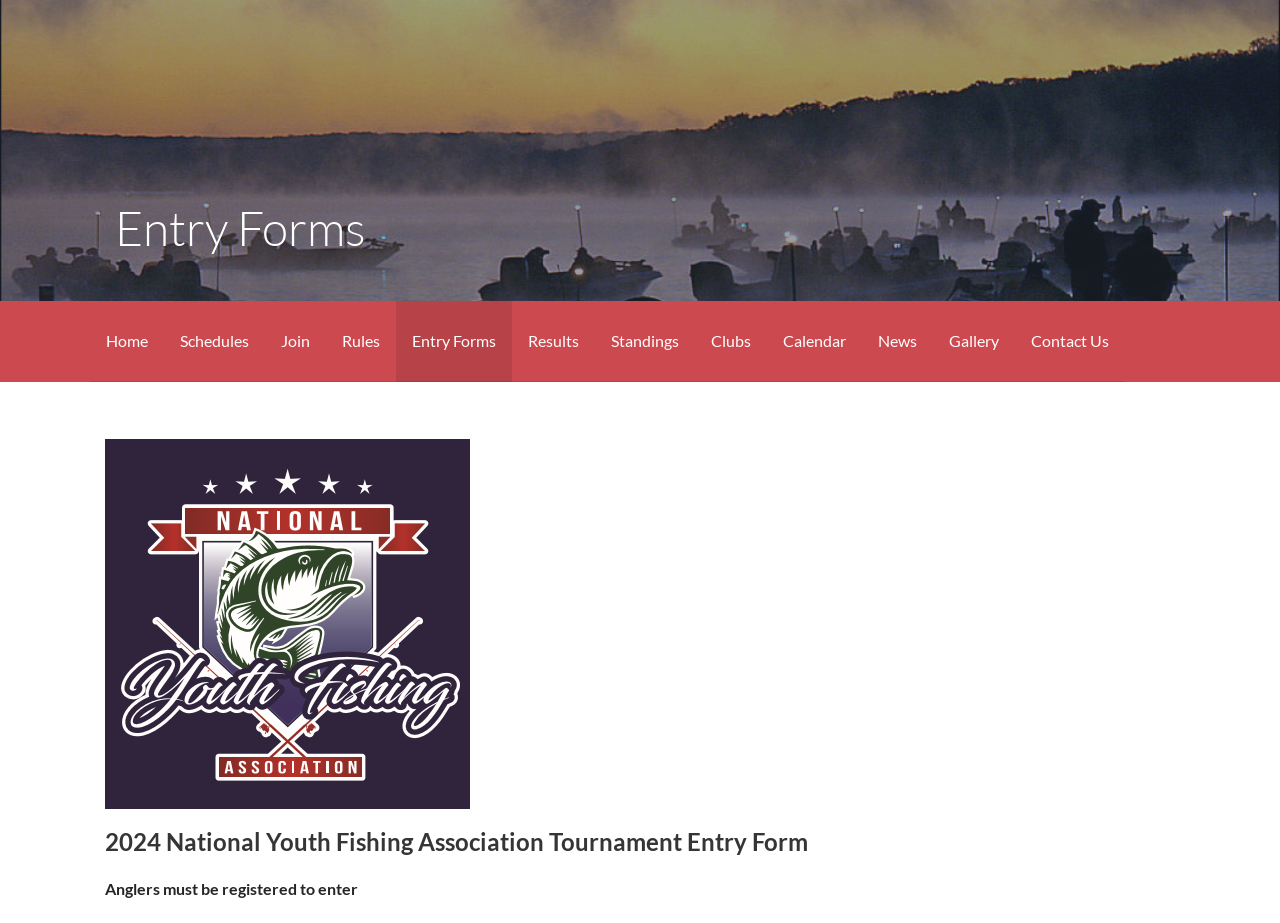Identify the bounding box coordinates for the element you need to click to achieve the following task: "view schedules". The coordinates must be four float values ranging from 0 to 1, formatted as [left, top, right, bottom].

[0.128, 0.326, 0.207, 0.414]